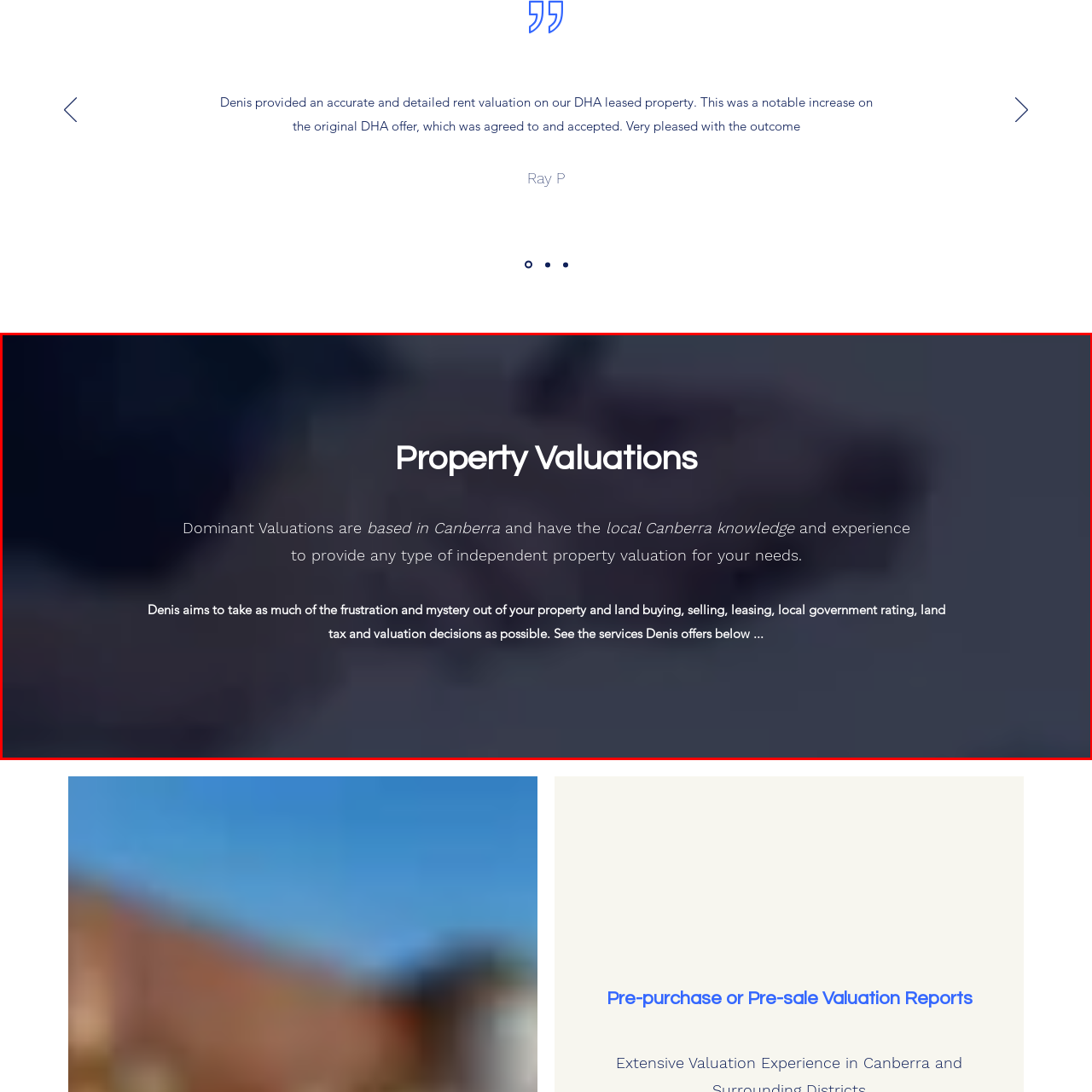Detail the features and components of the image inside the red outline.

The image showcases a section titled "Property Valuations," highlighting the expertise of Dominant Valuations in Canberra. It emphasizes their local knowledge and experience in providing independent property valuation services tailored to client needs. Below the title, there's additional text explaining that Denis aims to simplify the often confusing processes associated with property buying, selling, and valuation decisions, ensuring a smoother experience for clients. The background is subtly blended, focusing attention on the informative content presented.